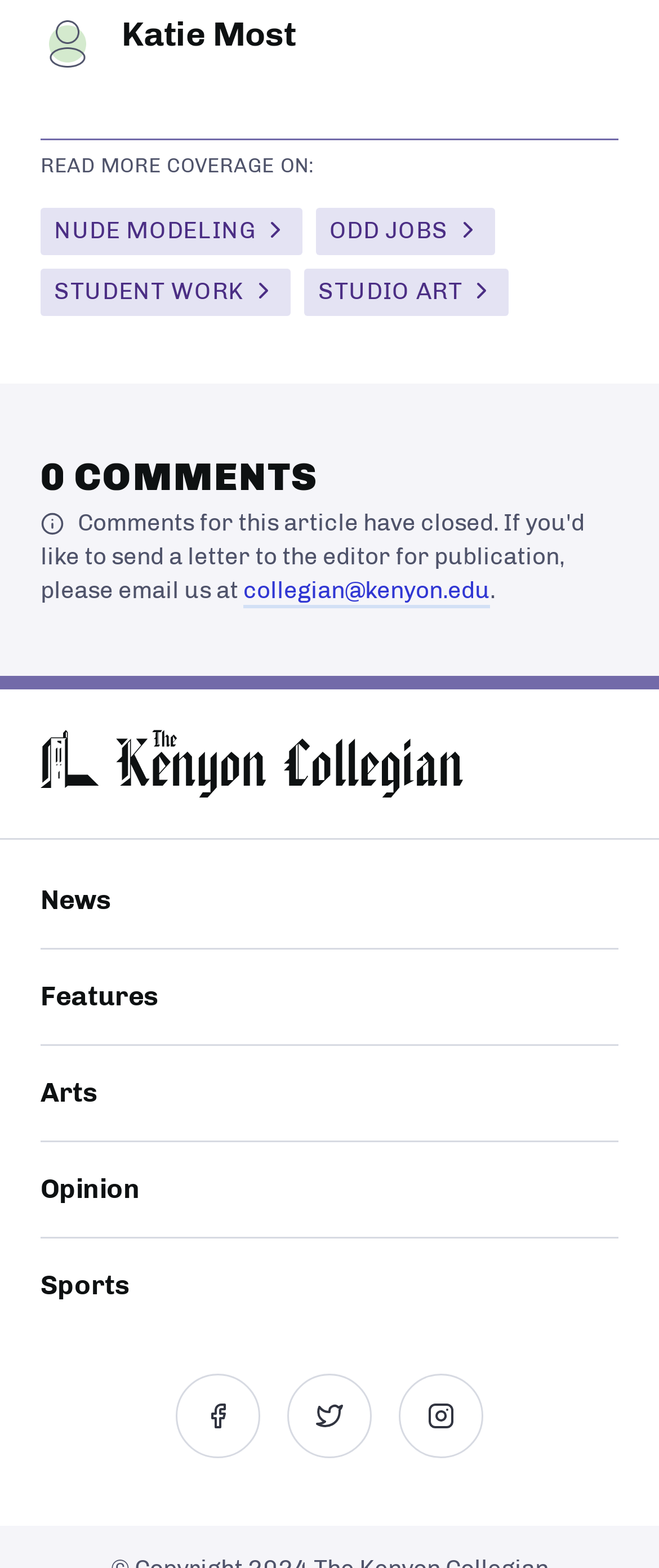Provide a one-word or short-phrase answer to the question:
What is the topic of the article?

Not specified